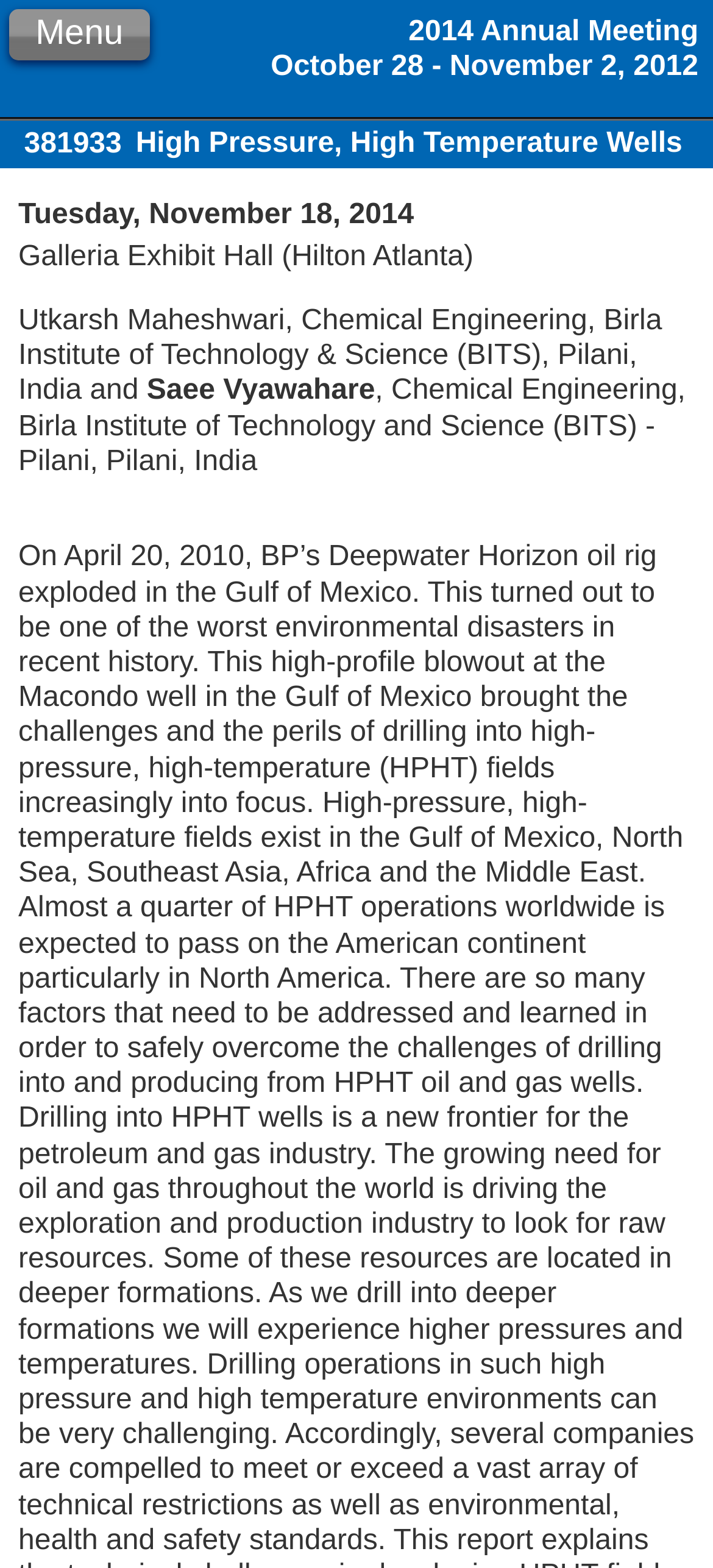Give a complete and precise description of the webpage's appearance.

The webpage appears to be a conference abstract page, specifically for the 2014 Annual Meeting. At the top, there is a heading that reads "2014 Annual Meeting October 28 - November 2, 2012", which is centered and spans the entire width of the page. Below this heading, on the left side, there is a button labeled "Menu".

The main content of the page is divided into two sections. The first section is a heading that reads "381933 High Pressure, High Temperature Wells", which is also centered and spans the entire width of the page. Below this heading, there are three lines of text that provide details about the presentation, including the date, location, and authors.

The second section is a lengthy paragraph that discusses the topic of high-pressure, high-temperature wells, specifically in the context of the Deepwater Horizon oil rig explosion in 2010. This paragraph is left-aligned and takes up most of the page's content area.

There are no images on the page. The overall layout is simple, with clear headings and concise text.